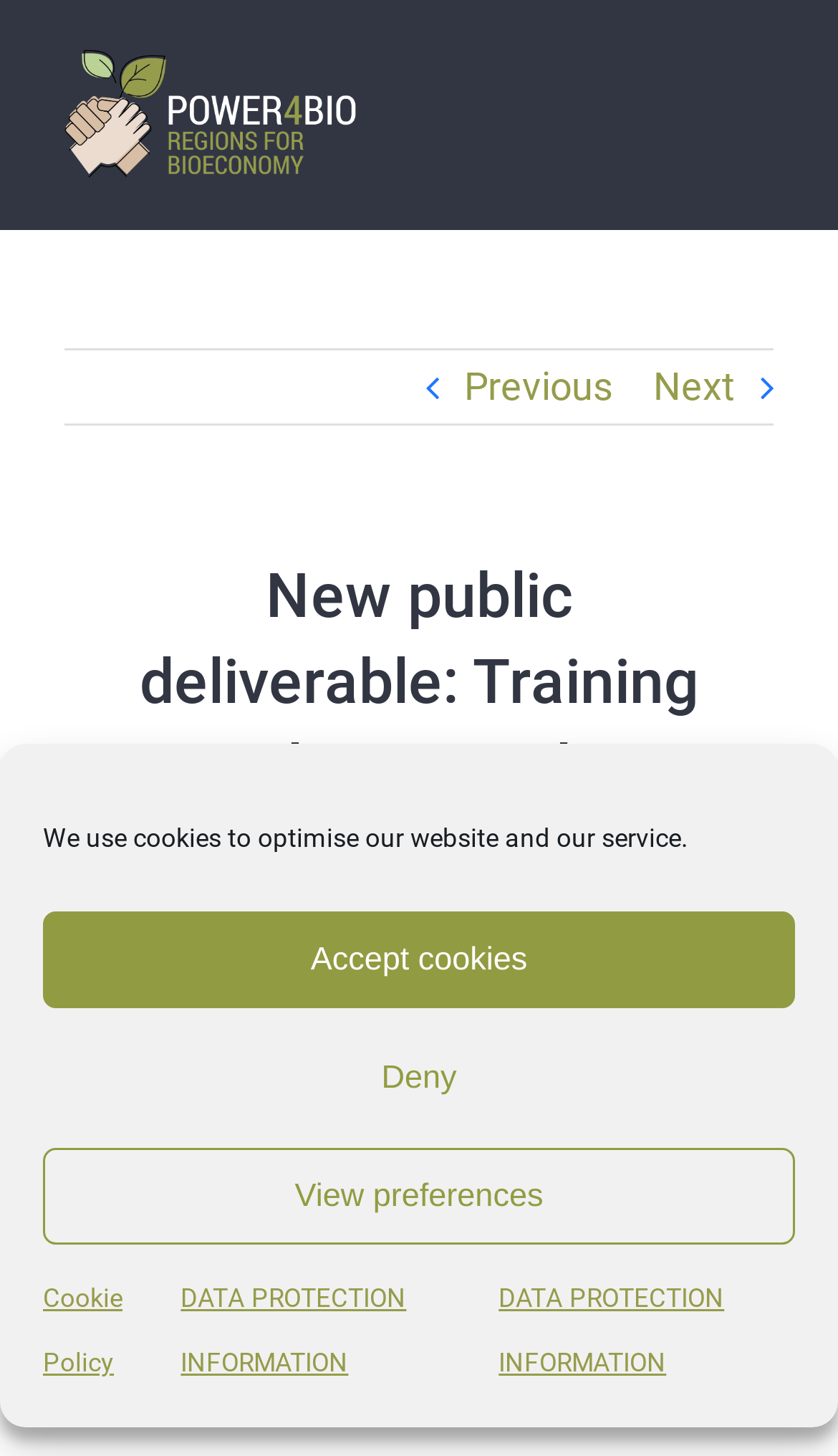Pinpoint the bounding box coordinates of the area that should be clicked to complete the following instruction: "Click the POWER4BIO Logo". The coordinates must be given as four float numbers between 0 and 1, i.e., [left, top, right, bottom].

[0.077, 0.034, 0.426, 0.123]